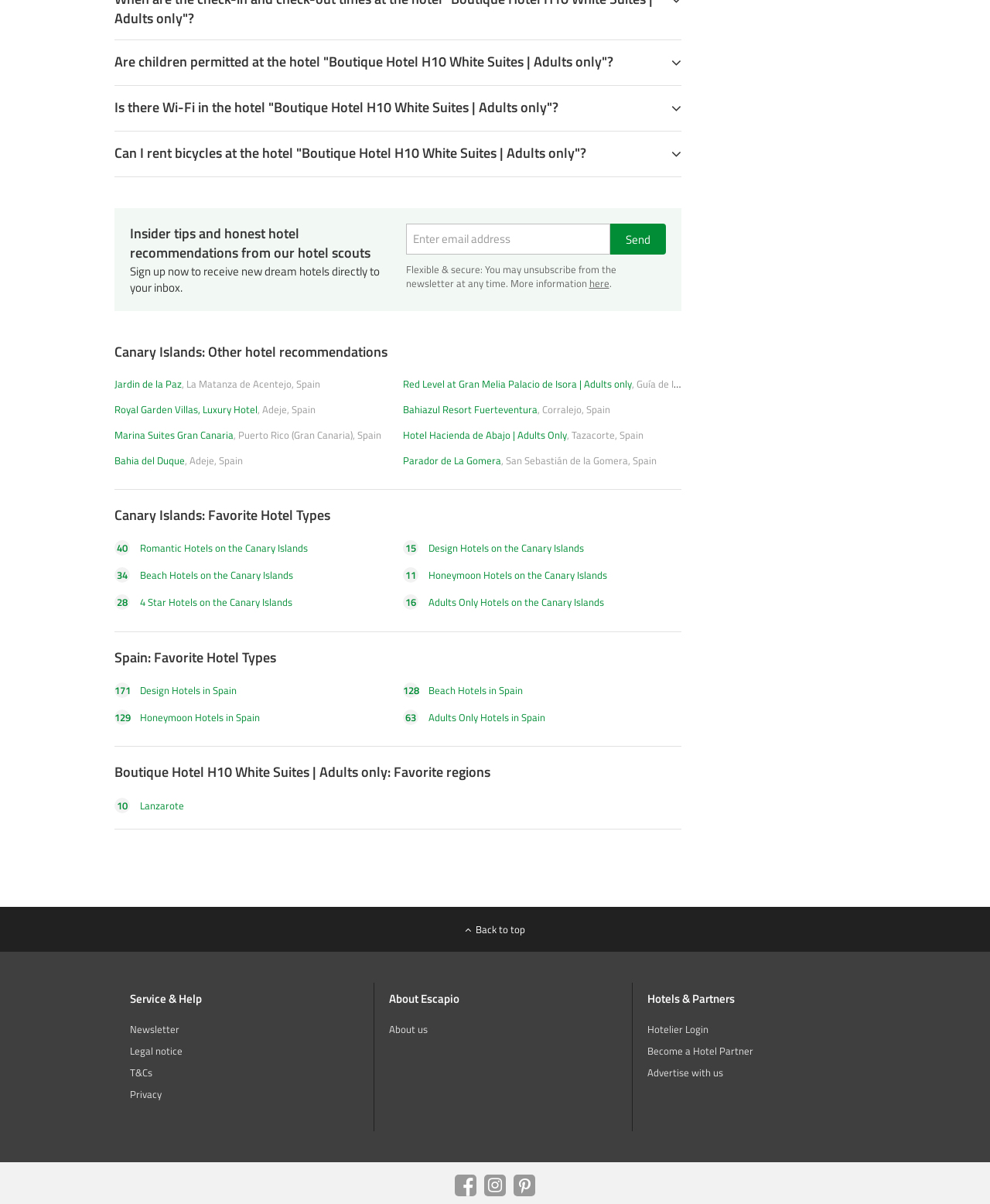What is the purpose of the textbox?
Using the visual information, answer the question in a single word or phrase.

Enter email address